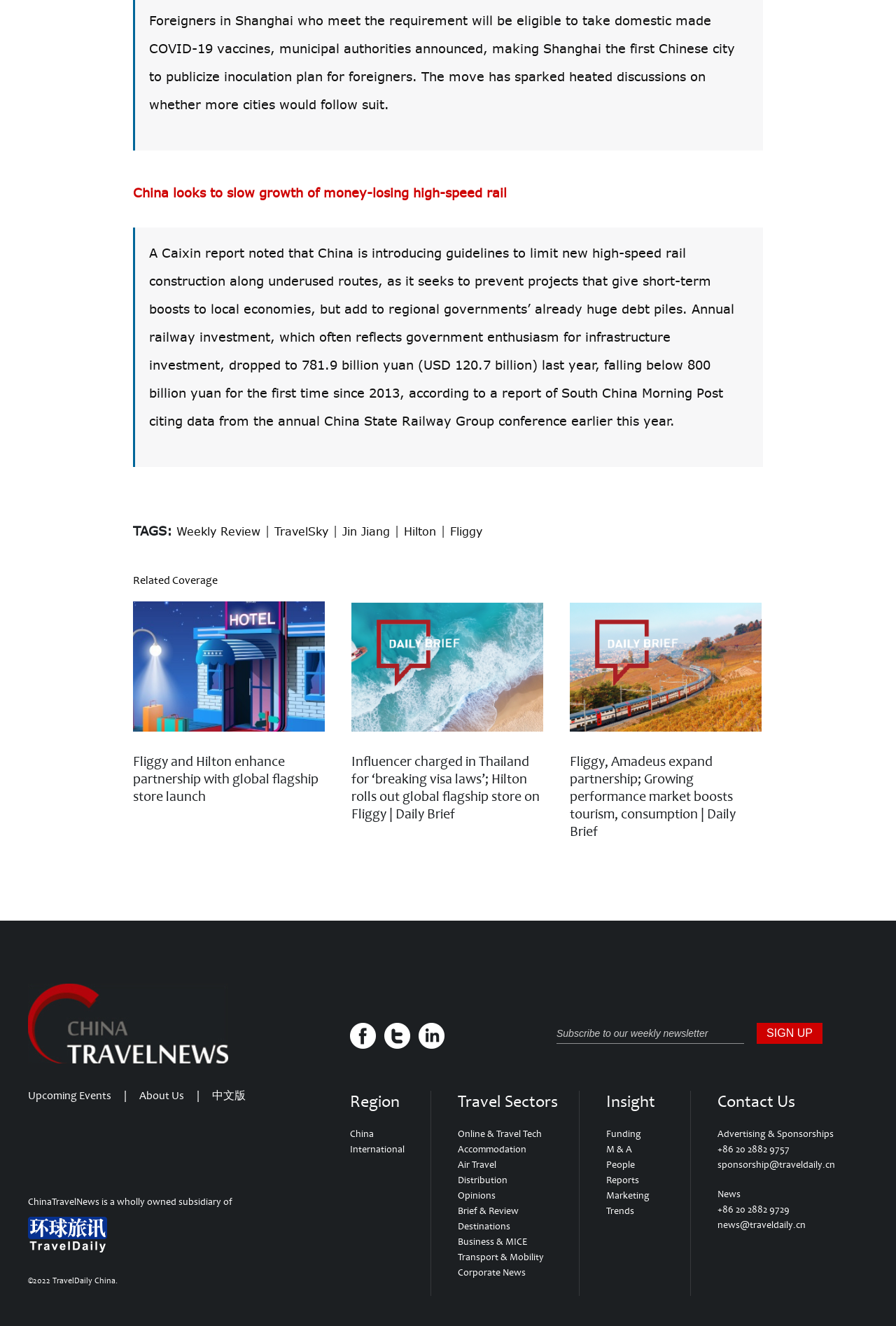Find the bounding box coordinates of the element to click in order to complete this instruction: "Subscribe to the weekly newsletter". The bounding box coordinates must be four float numbers between 0 and 1, denoted as [left, top, right, bottom].

[0.621, 0.772, 0.83, 0.787]